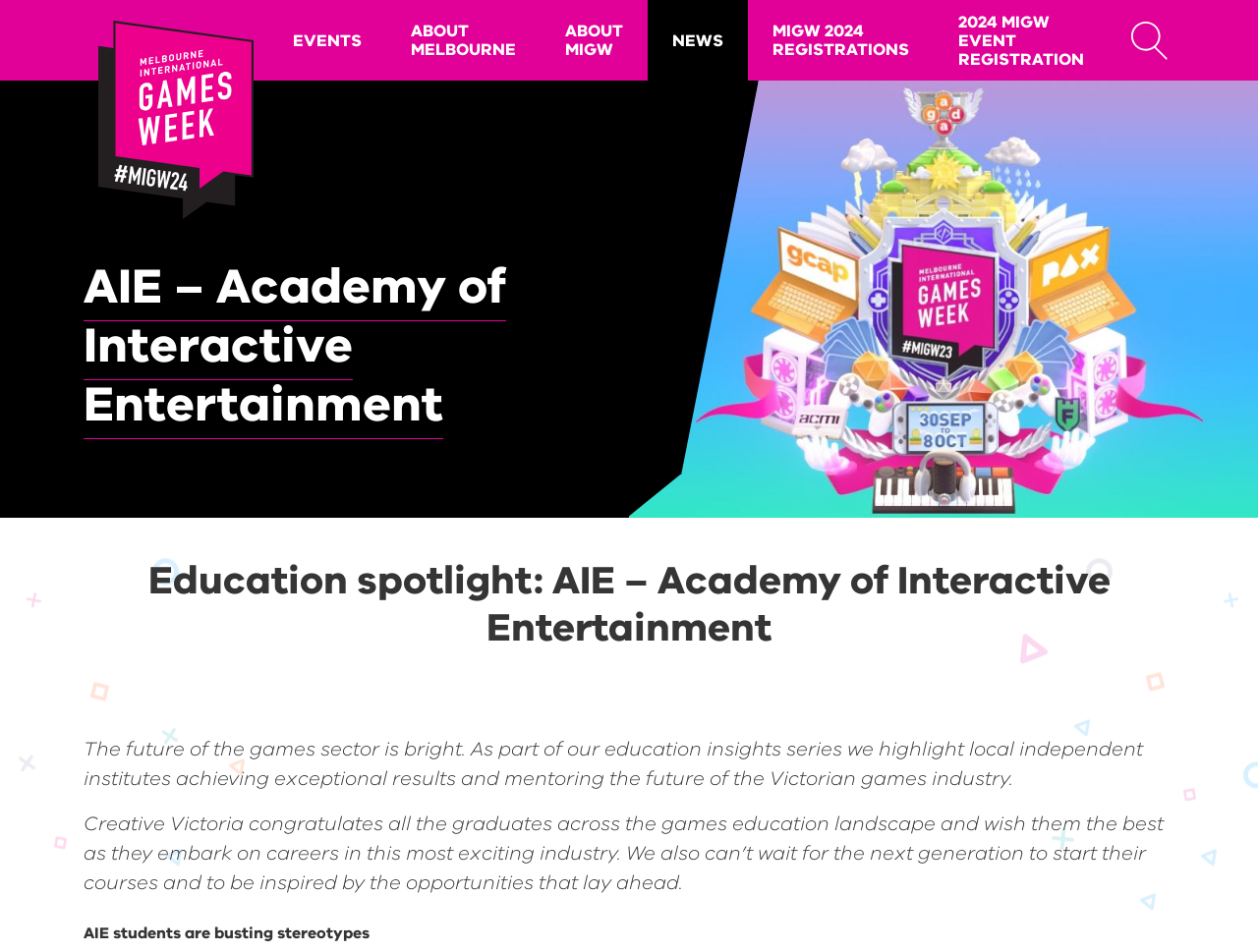Determine the bounding box coordinates for the clickable element required to fulfill the instruction: "Read news". Provide the coordinates as four float numbers between 0 and 1, i.e., [left, top, right, bottom].

[0.515, 0.0, 0.595, 0.085]